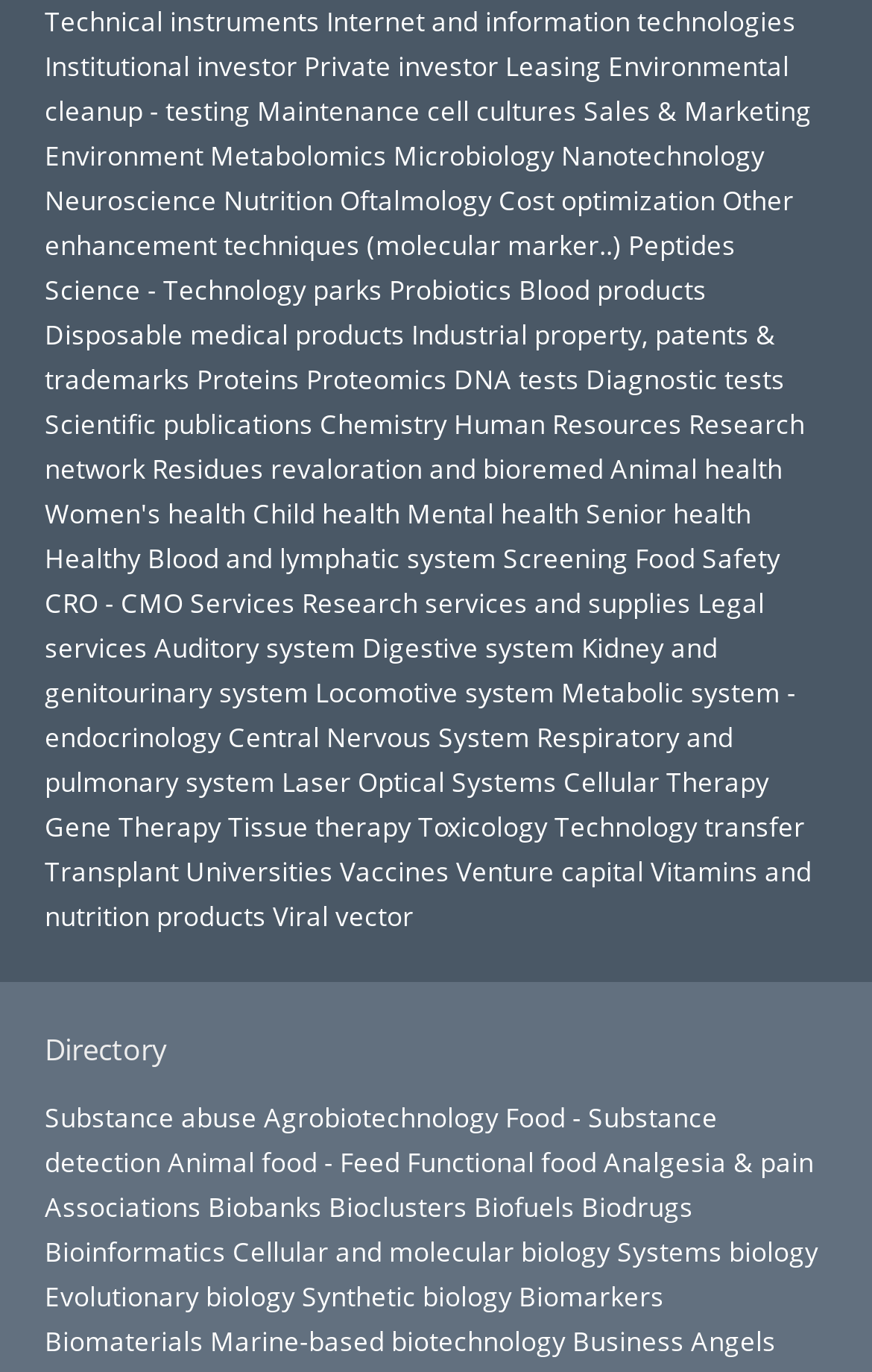Identify the bounding box coordinates for the element that needs to be clicked to fulfill this instruction: "Learn about 'Neuroscience'". Provide the coordinates in the format of four float numbers between 0 and 1: [left, top, right, bottom].

[0.051, 0.132, 0.249, 0.158]